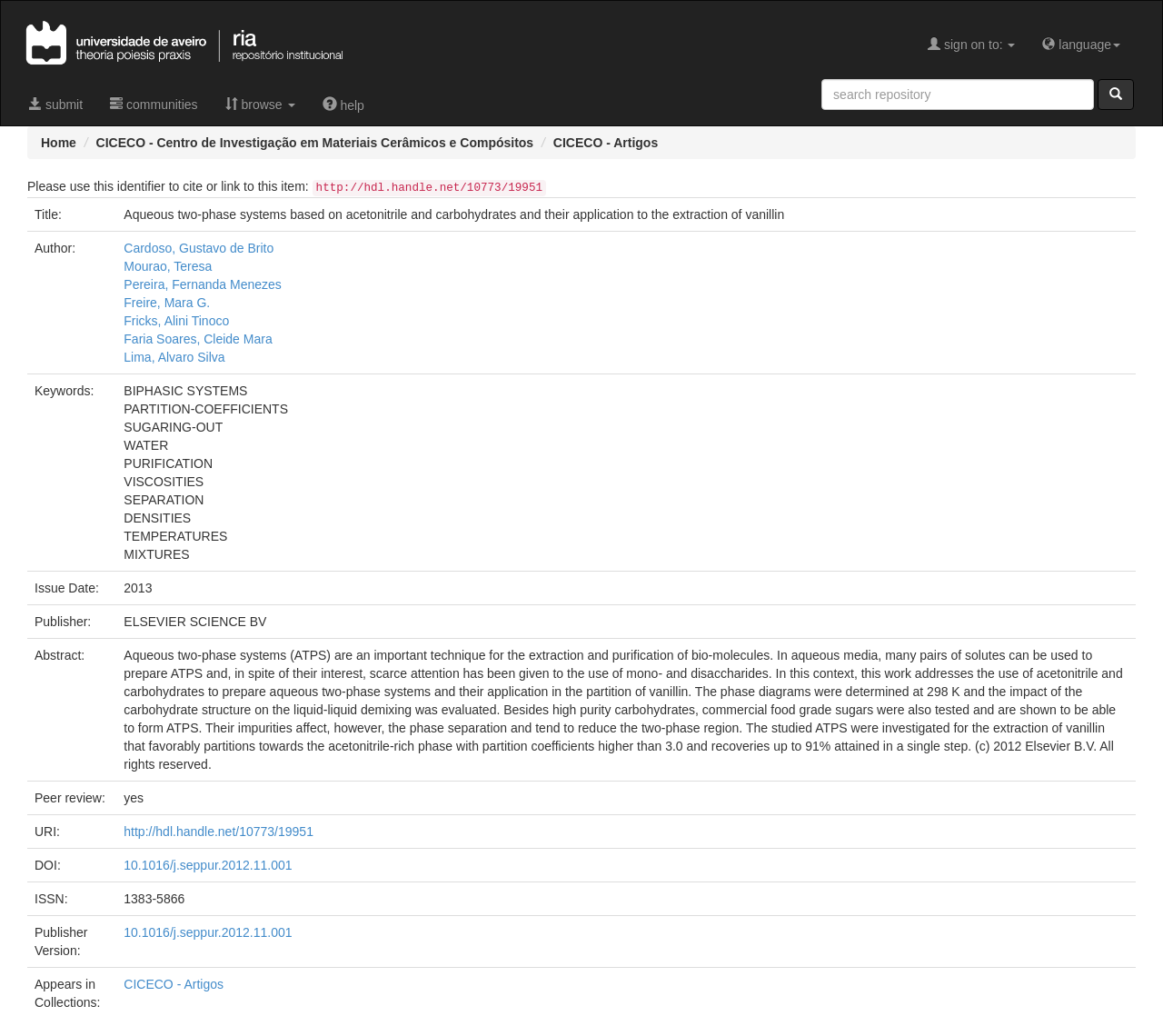Please find the bounding box coordinates of the element that must be clicked to perform the given instruction: "visit the CICECO - Artigos page". The coordinates should be four float numbers from 0 to 1, i.e., [left, top, right, bottom].

[0.106, 0.943, 0.192, 0.957]